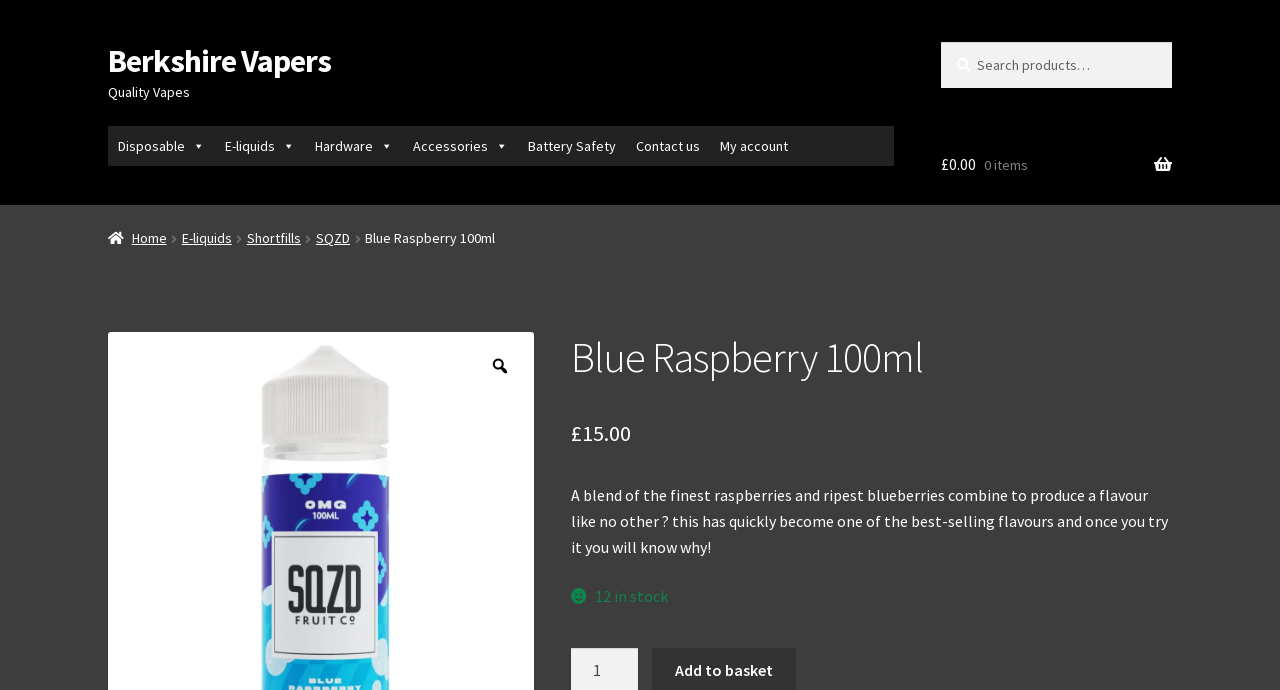Calculate the bounding box coordinates for the UI element based on the following description: "E-liquids". Ensure the coordinates are four float numbers between 0 and 1, i.e., [left, top, right, bottom].

[0.142, 0.332, 0.181, 0.358]